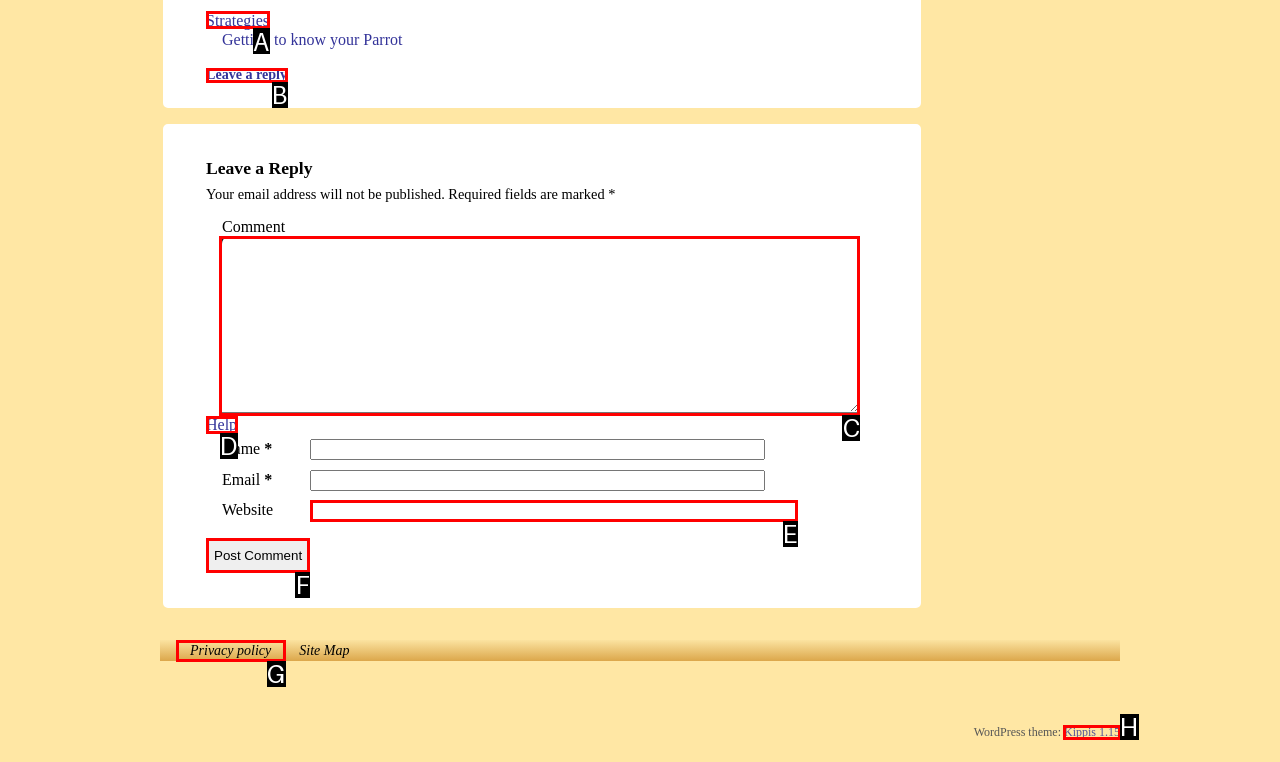Decide which UI element to click to accomplish the task: Click on the 'Post Comment' button
Respond with the corresponding option letter.

F